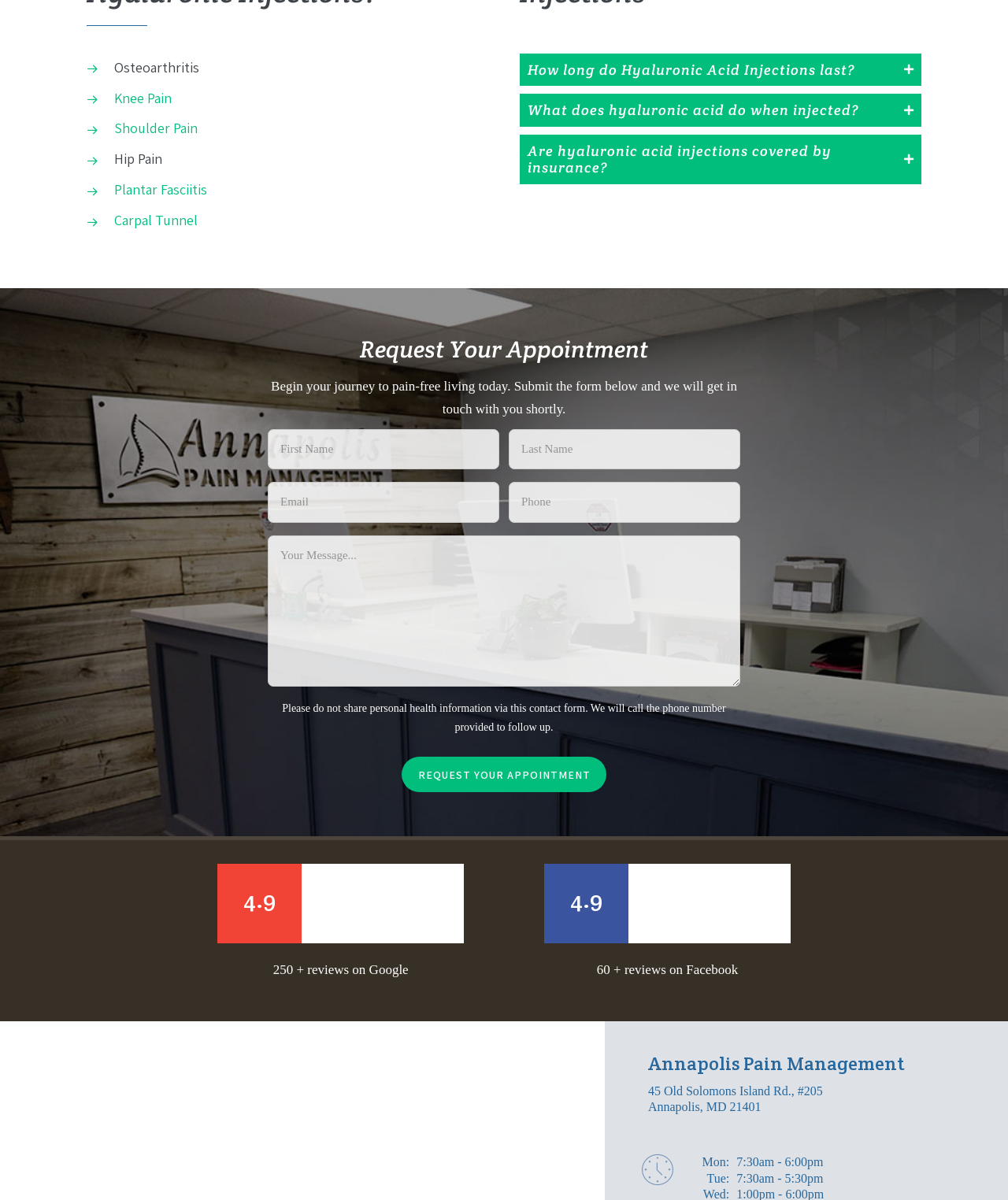Please specify the bounding box coordinates of the clickable region necessary for completing the following instruction: "Click on the 'Knee Pain' link". The coordinates must consist of four float numbers between 0 and 1, i.e., [left, top, right, bottom].

[0.113, 0.074, 0.17, 0.089]